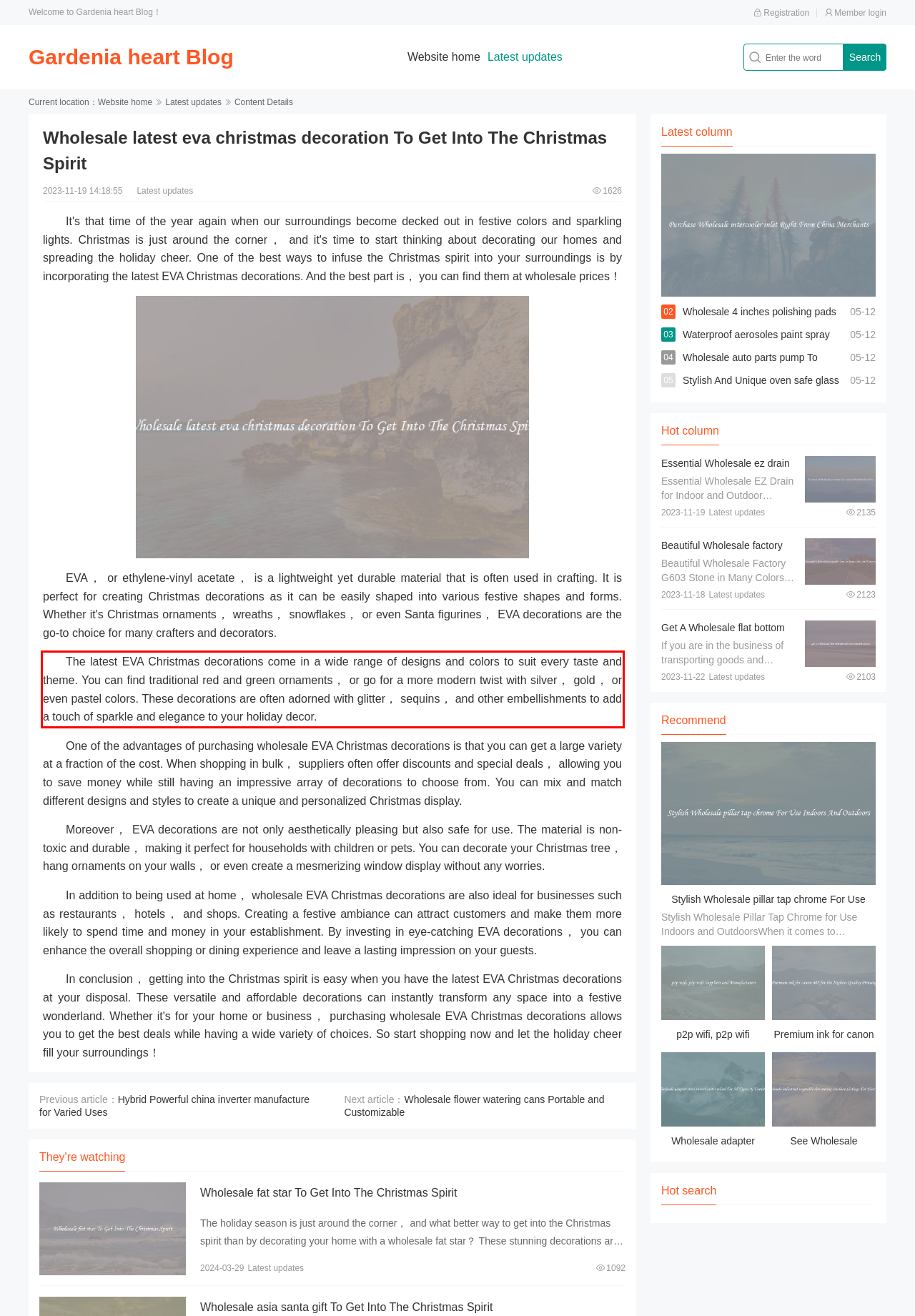Using the provided webpage screenshot, recognize the text content in the area marked by the red bounding box.

The latest EVA Christmas decorations come in a wide range of designs and colors to suit every taste and theme. You can find traditional red and green ornaments， or go for a more modern twist with silver， gold， or even pastel colors. These decorations are often adorned with glitter， sequins， and other embellishments to add a touch of sparkle and elegance to your holiday decor.